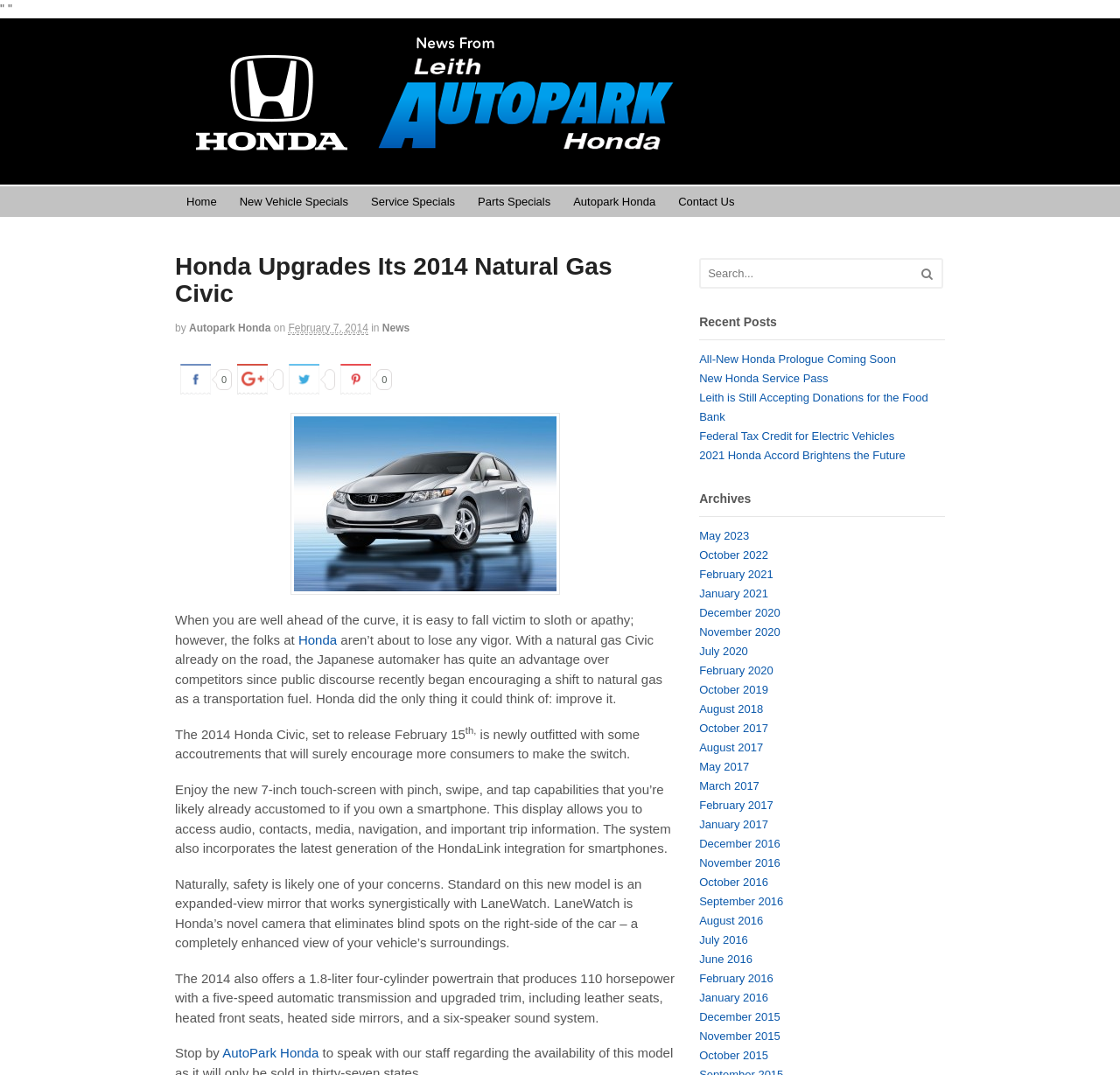Using the description "New Vehicle Specials", locate and provide the bounding box of the UI element.

[0.204, 0.173, 0.321, 0.202]